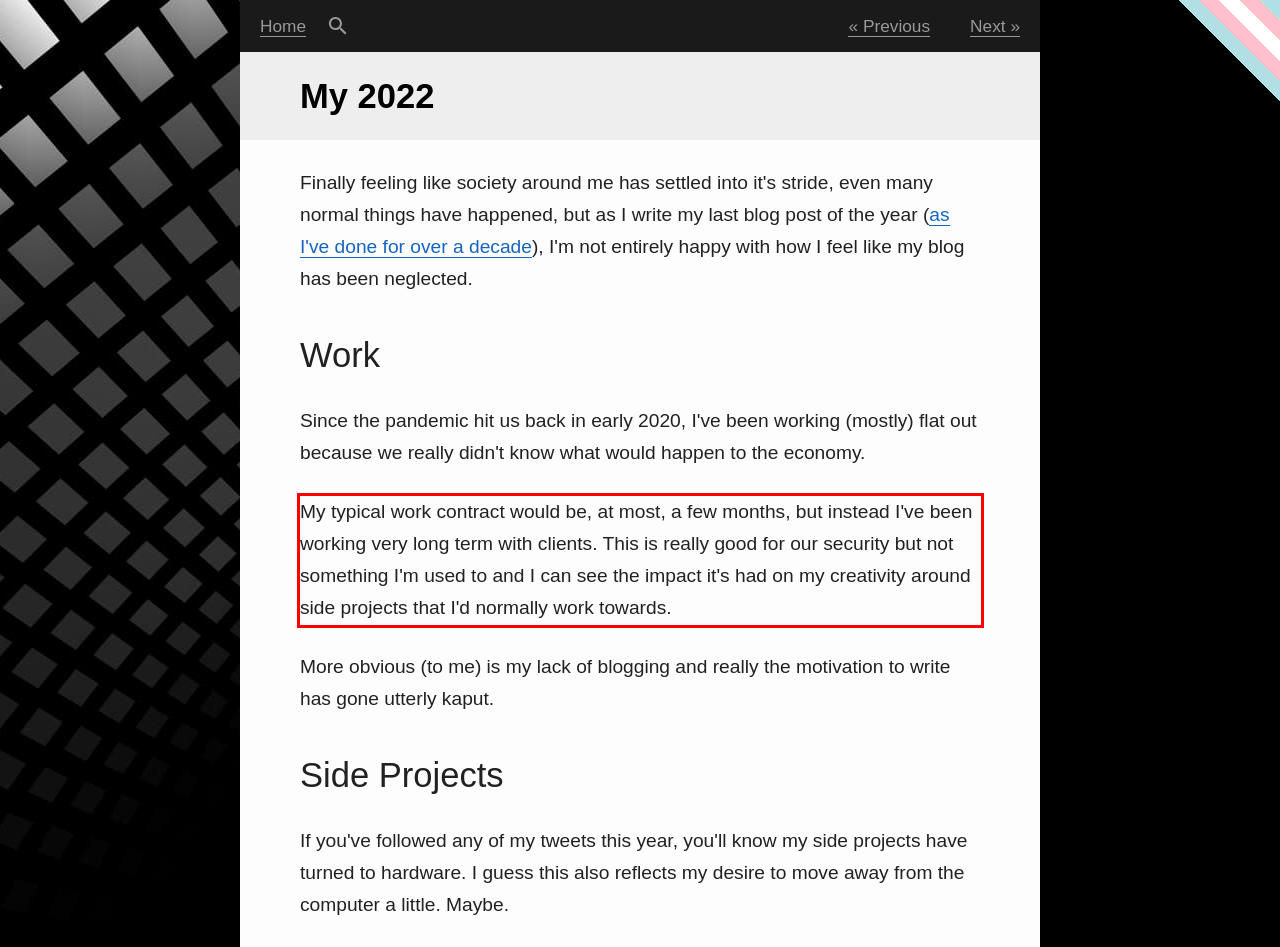You are given a screenshot with a red rectangle. Identify and extract the text within this red bounding box using OCR.

My typical work contract would be, at most, a few months, but instead I've been working very long term with clients. This is really good for our security but not something I'm used to and I can see the impact it's had on my creativity around side projects that I'd normally work towards.